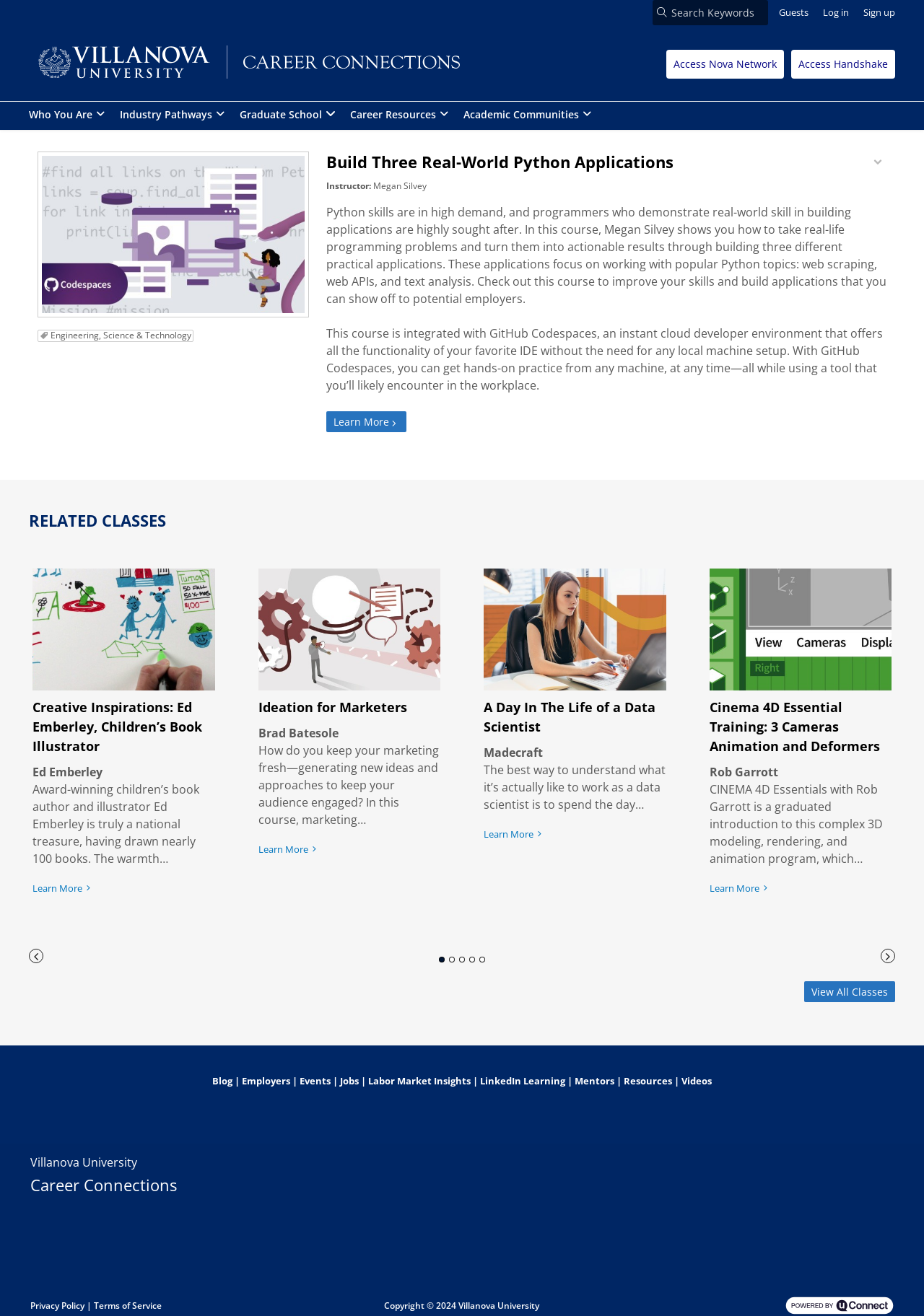Could you indicate the bounding box coordinates of the region to click in order to complete this instruction: "Search for keywords".

[0.706, 0.0, 0.831, 0.019]